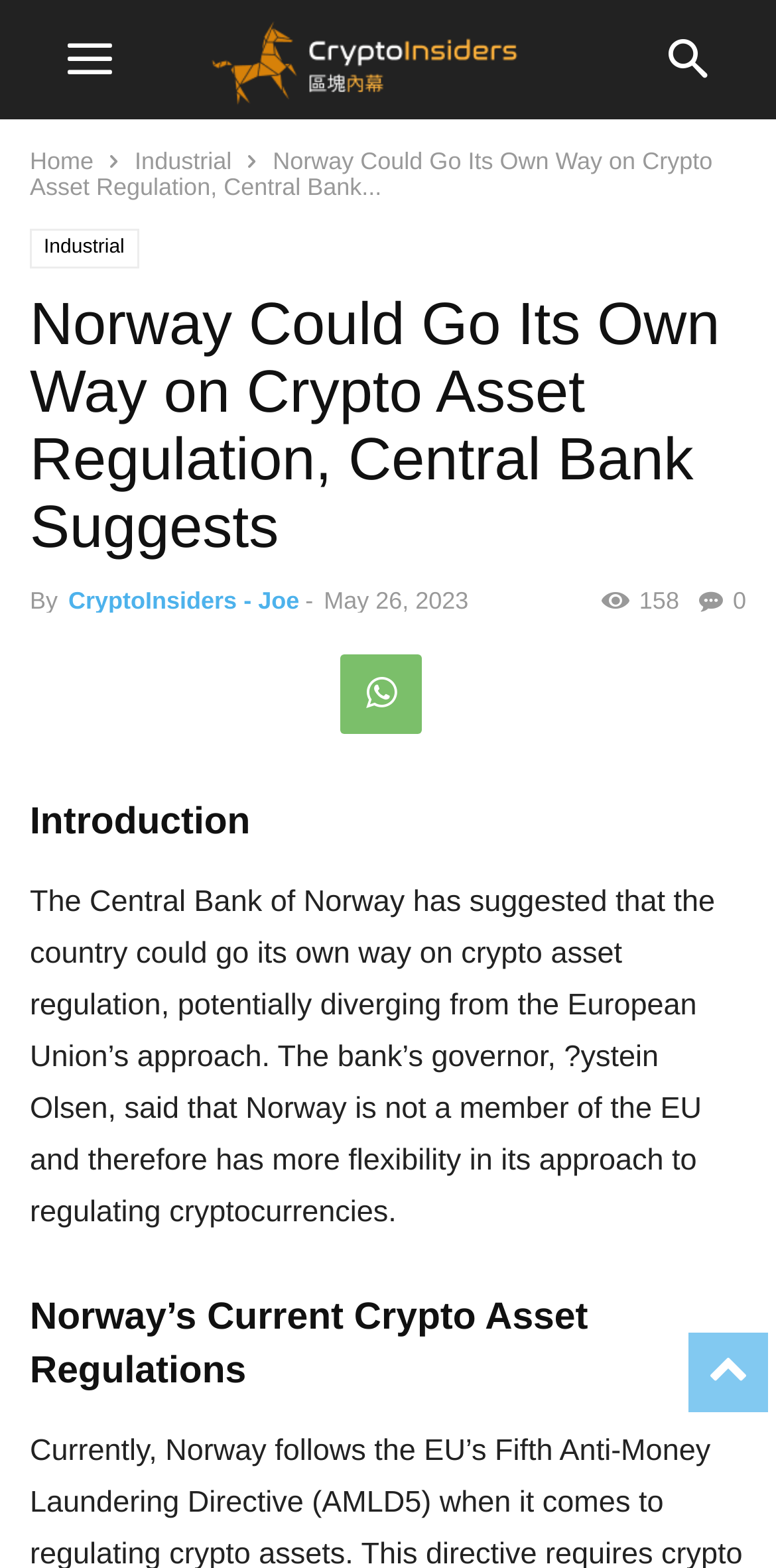Given the element description CryptoInsiders - Joe, identify the bounding box coordinates for the UI element on the webpage screenshot. The format should be (top-left x, top-left y, bottom-right x, bottom-right y), with values between 0 and 1.

[0.088, 0.374, 0.386, 0.392]